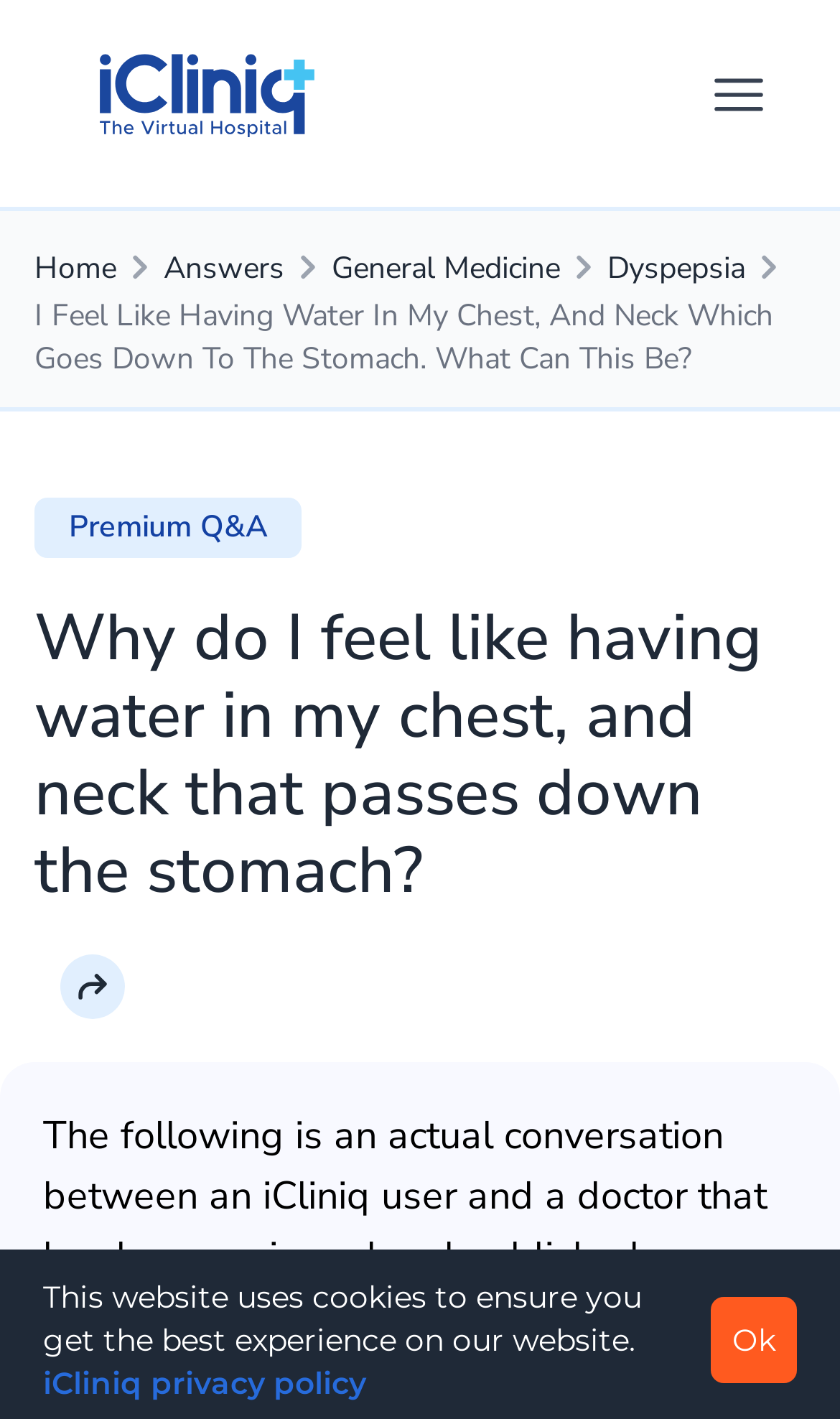Select the bounding box coordinates of the element I need to click to carry out the following instruction: "view the 'Five ways to approach downsizing a book collection' post".

None